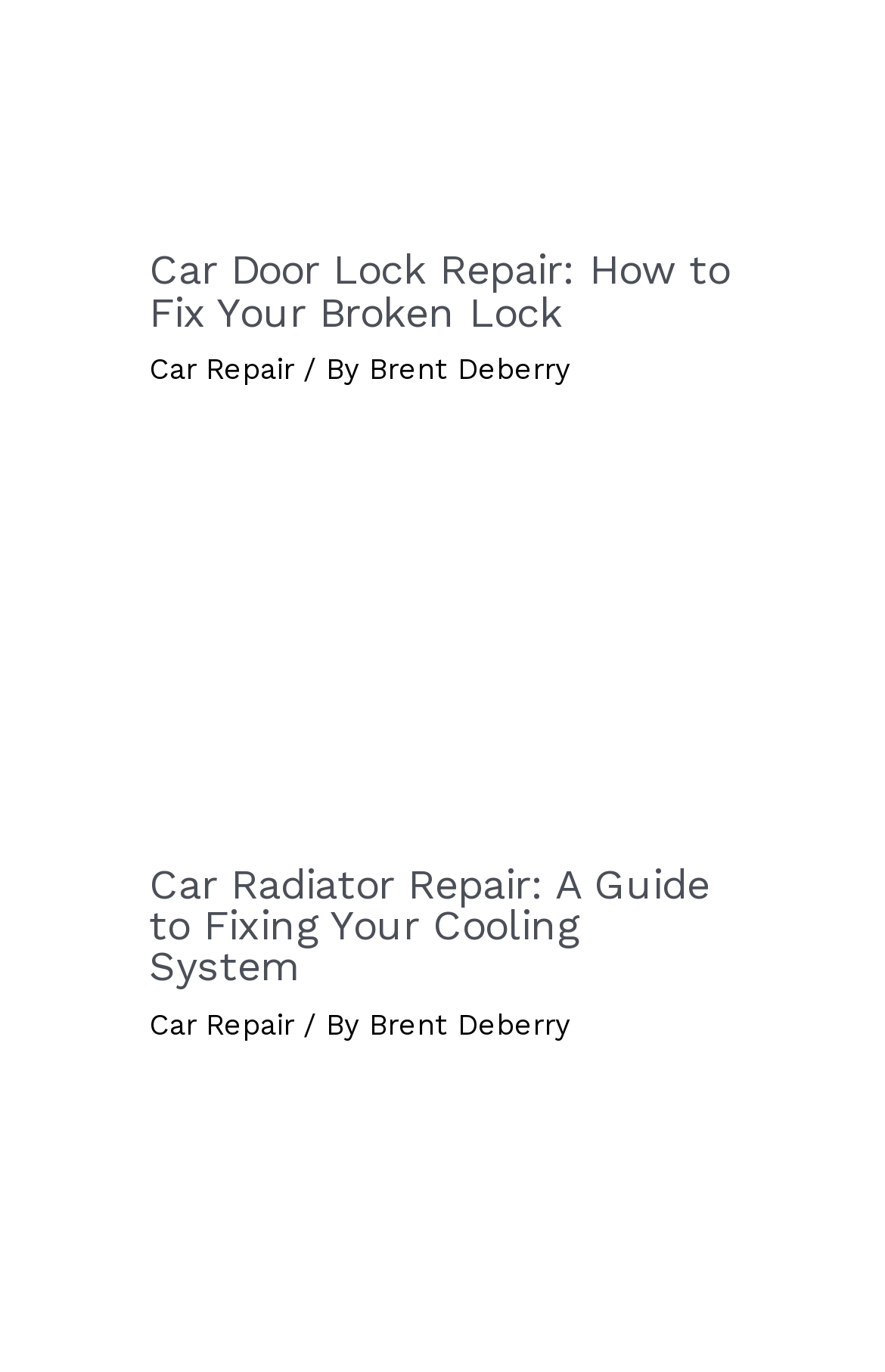Find the bounding box coordinates of the element to click in order to complete the given instruction: "visit car repair page."

[0.168, 0.257, 0.332, 0.282]